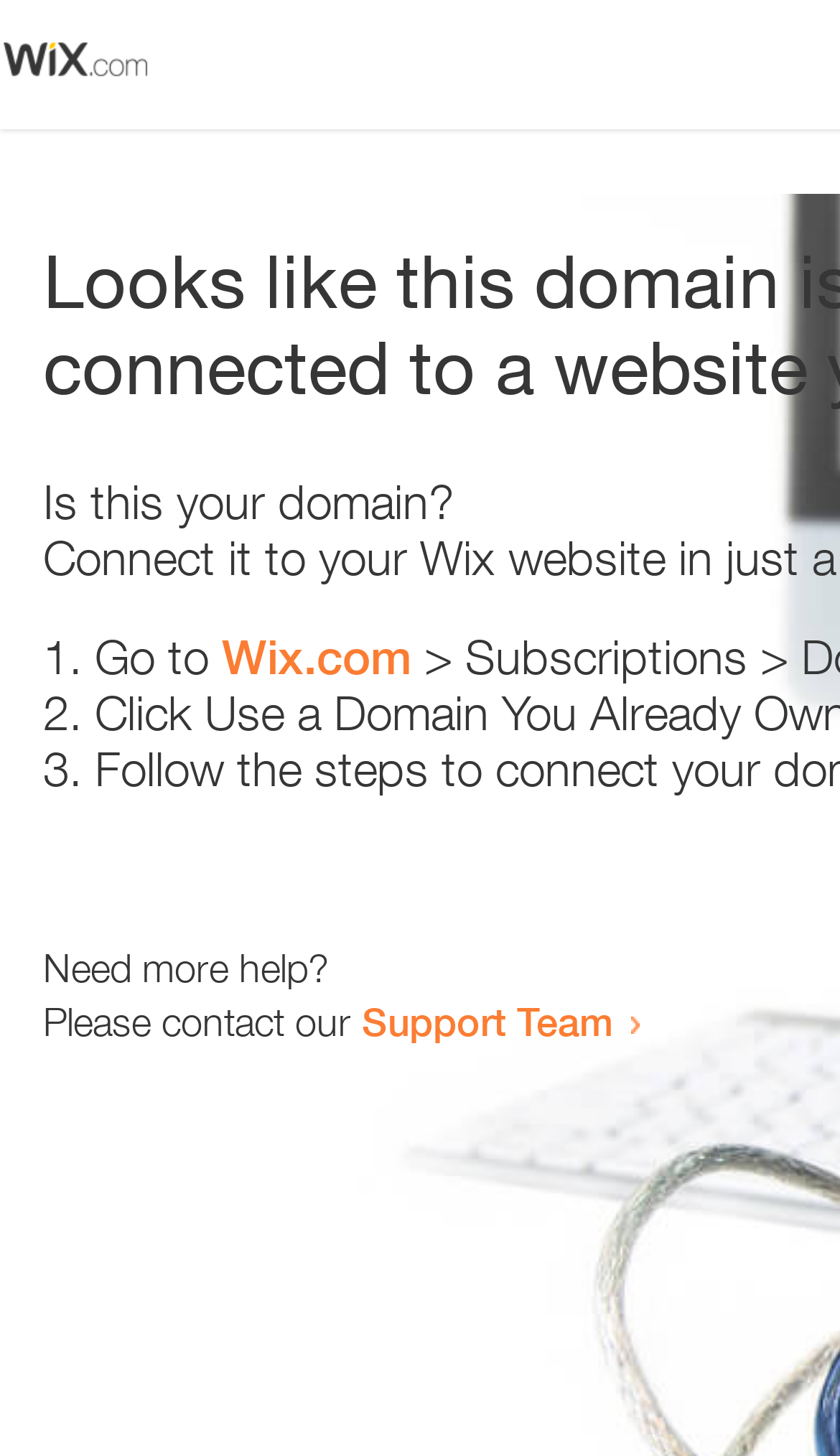From the webpage screenshot, predict the bounding box coordinates (top-left x, top-left y, bottom-right x, bottom-right y) for the UI element described here: Wix.com

[0.264, 0.432, 0.49, 0.47]